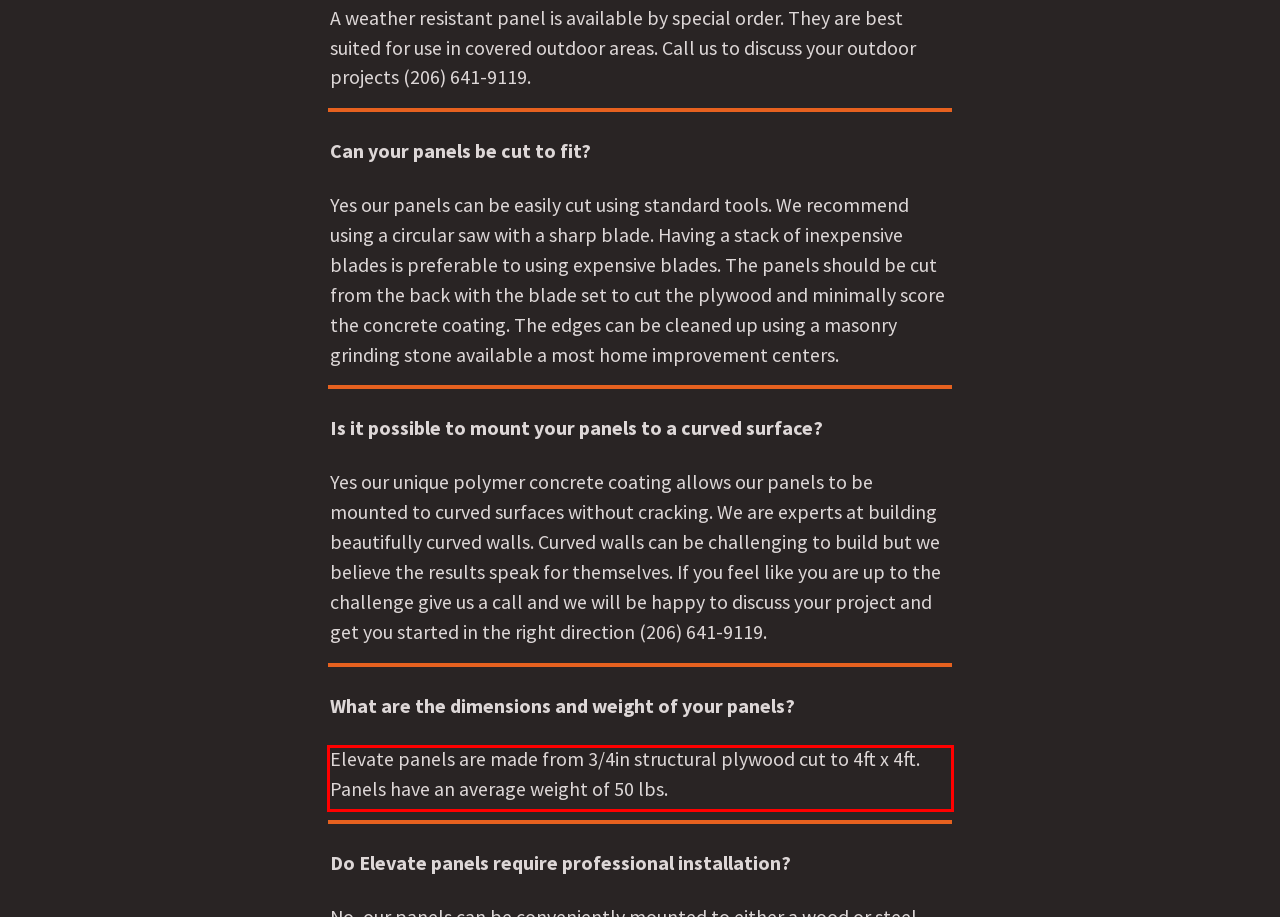Analyze the screenshot of the webpage and extract the text from the UI element that is inside the red bounding box.

Elevate panels are made from 3/4in structural plywood cut to 4ft x 4ft. Panels have an average weight of 50 lbs.